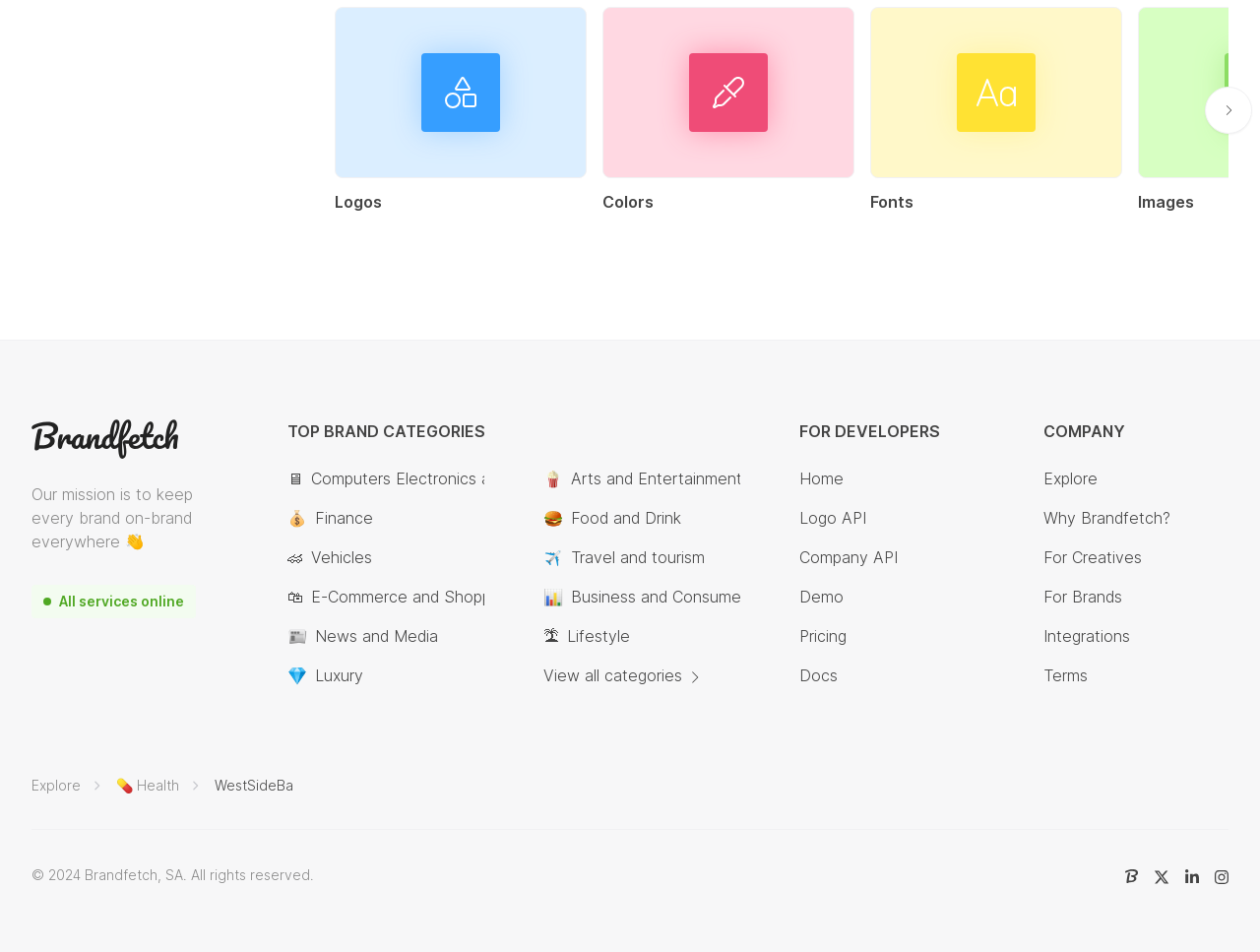Locate the bounding box coordinates of the element to click to perform the following action: 'Check the 'Terms' page'. The coordinates should be given as four float values between 0 and 1, in the form of [left, top, right, bottom].

[0.828, 0.697, 0.863, 0.722]